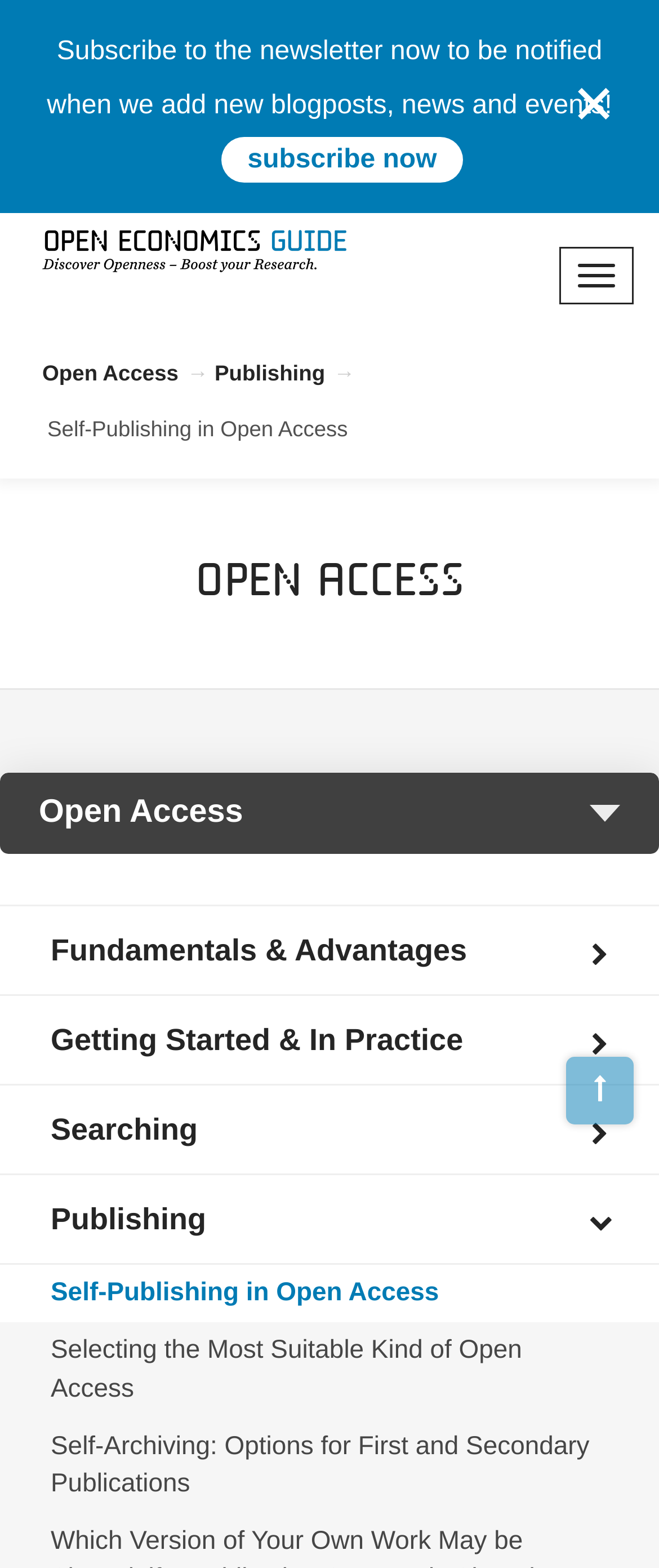Can you find the bounding box coordinates for the element to click on to achieve the instruction: "Subscribe to the newsletter"?

[0.337, 0.087, 0.701, 0.116]